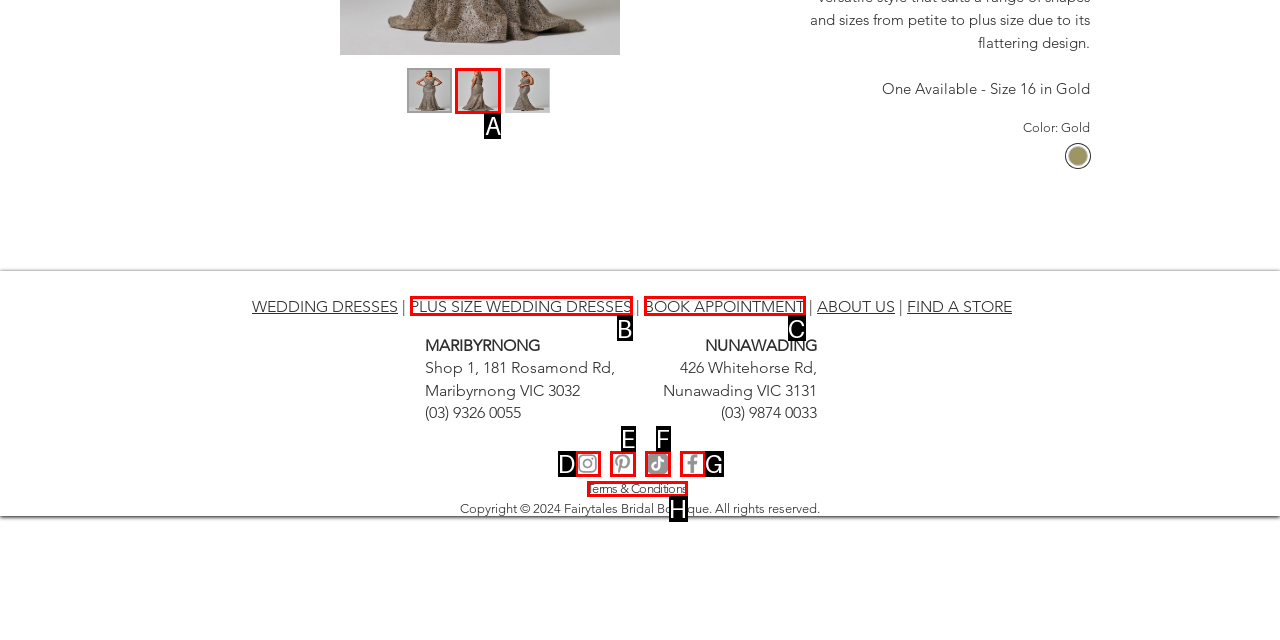Which HTML element fits the description: aria-label="Instagram"? Respond with the letter of the appropriate option directly.

D